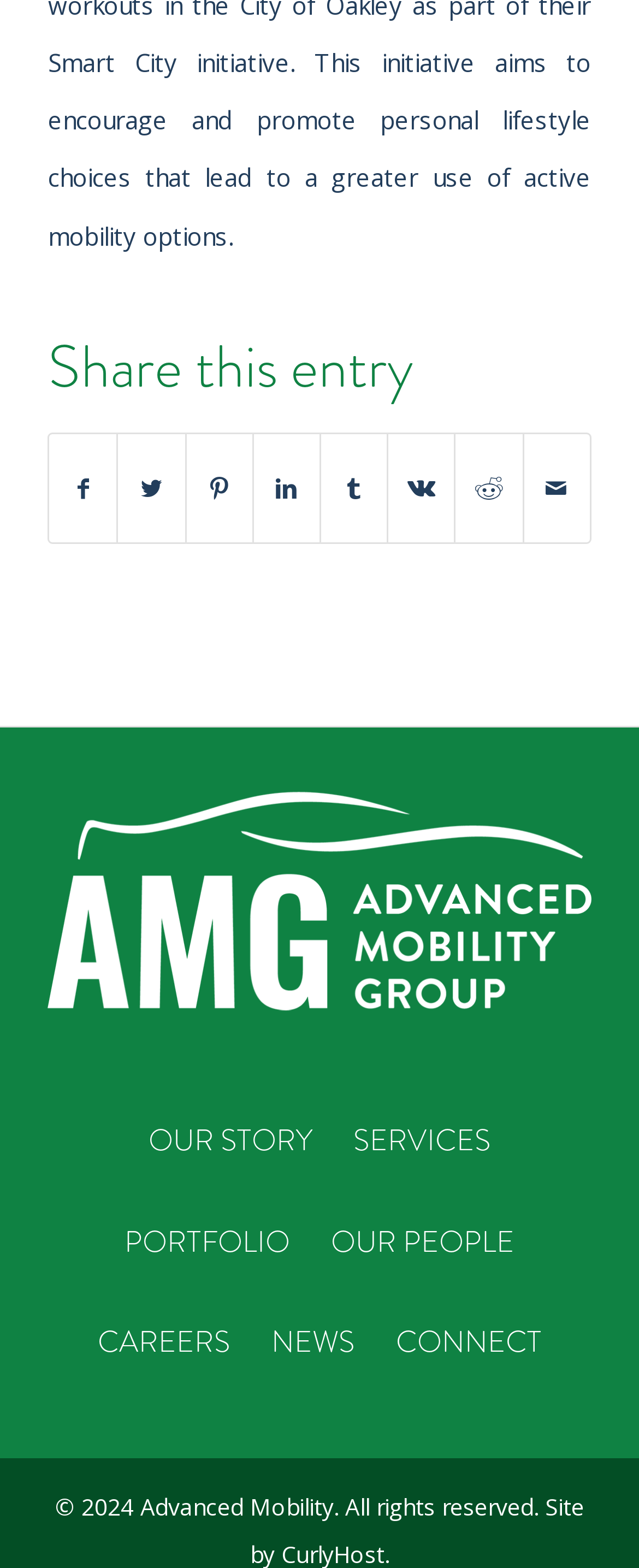Find the bounding box coordinates of the clickable area required to complete the following action: "Connect with us".

[0.594, 0.824, 0.873, 0.888]